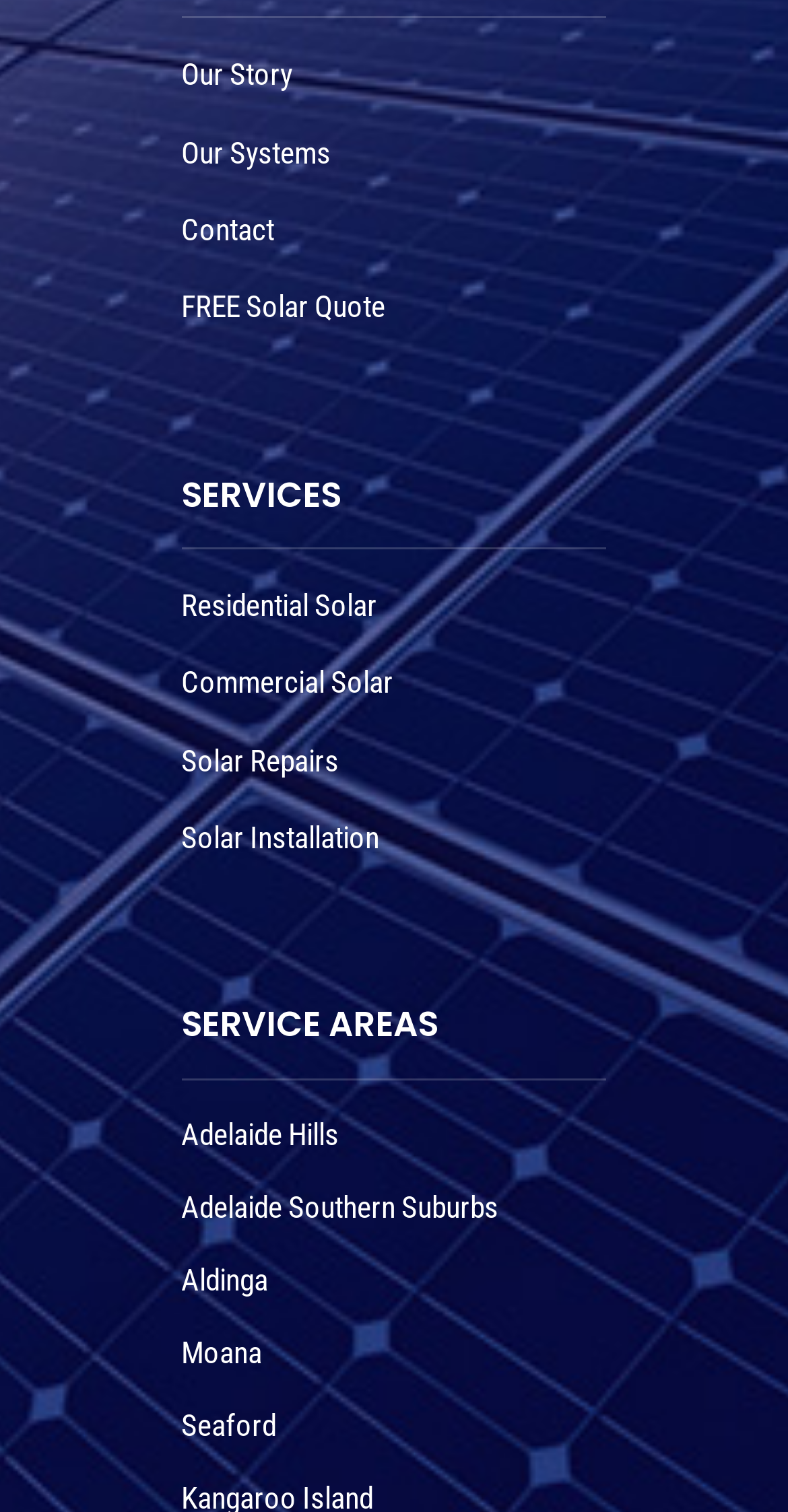Show the bounding box coordinates for the HTML element described as: "FREE Solar Quote".

[0.23, 0.192, 0.489, 0.216]